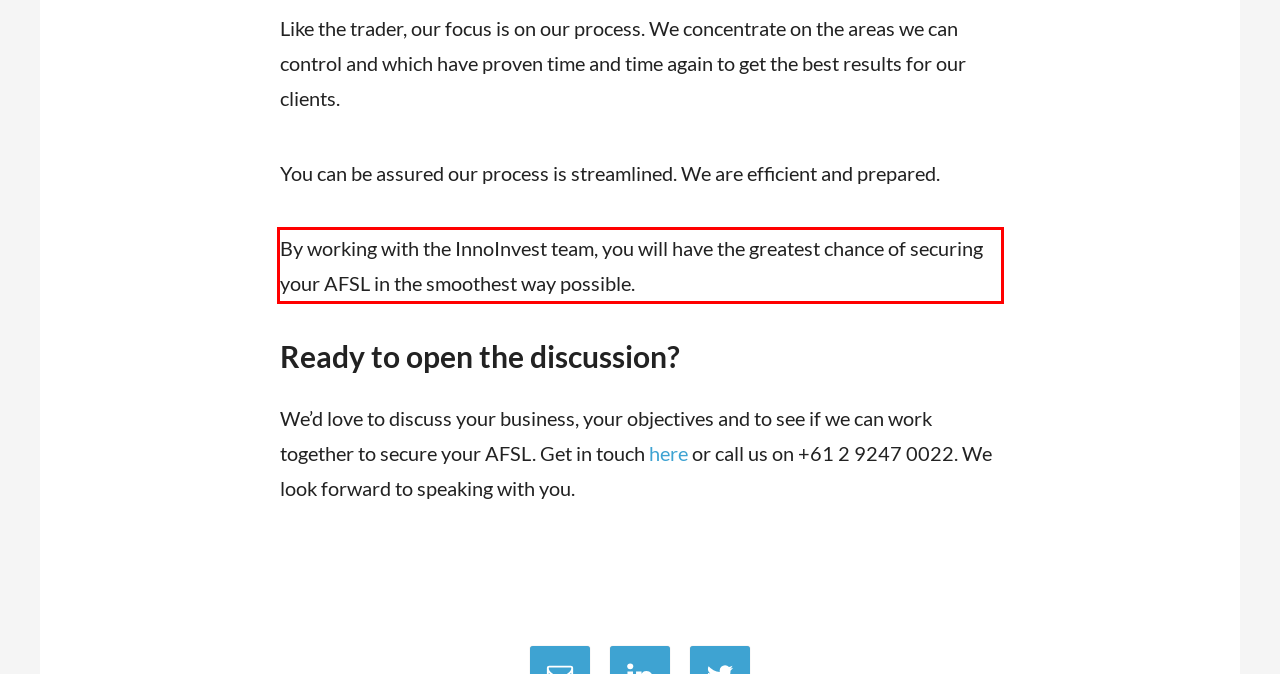Your task is to recognize and extract the text content from the UI element enclosed in the red bounding box on the webpage screenshot.

By working with the InnoInvest team, you will have the greatest chance of securing your AFSL in the smoothest way possible.